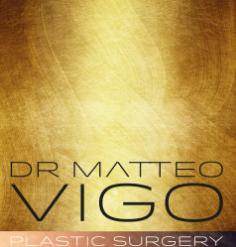What is the font style of Dr. Matteo Vigo's name?
Refer to the image and respond with a one-word or short-phrase answer.

Bold and elegant